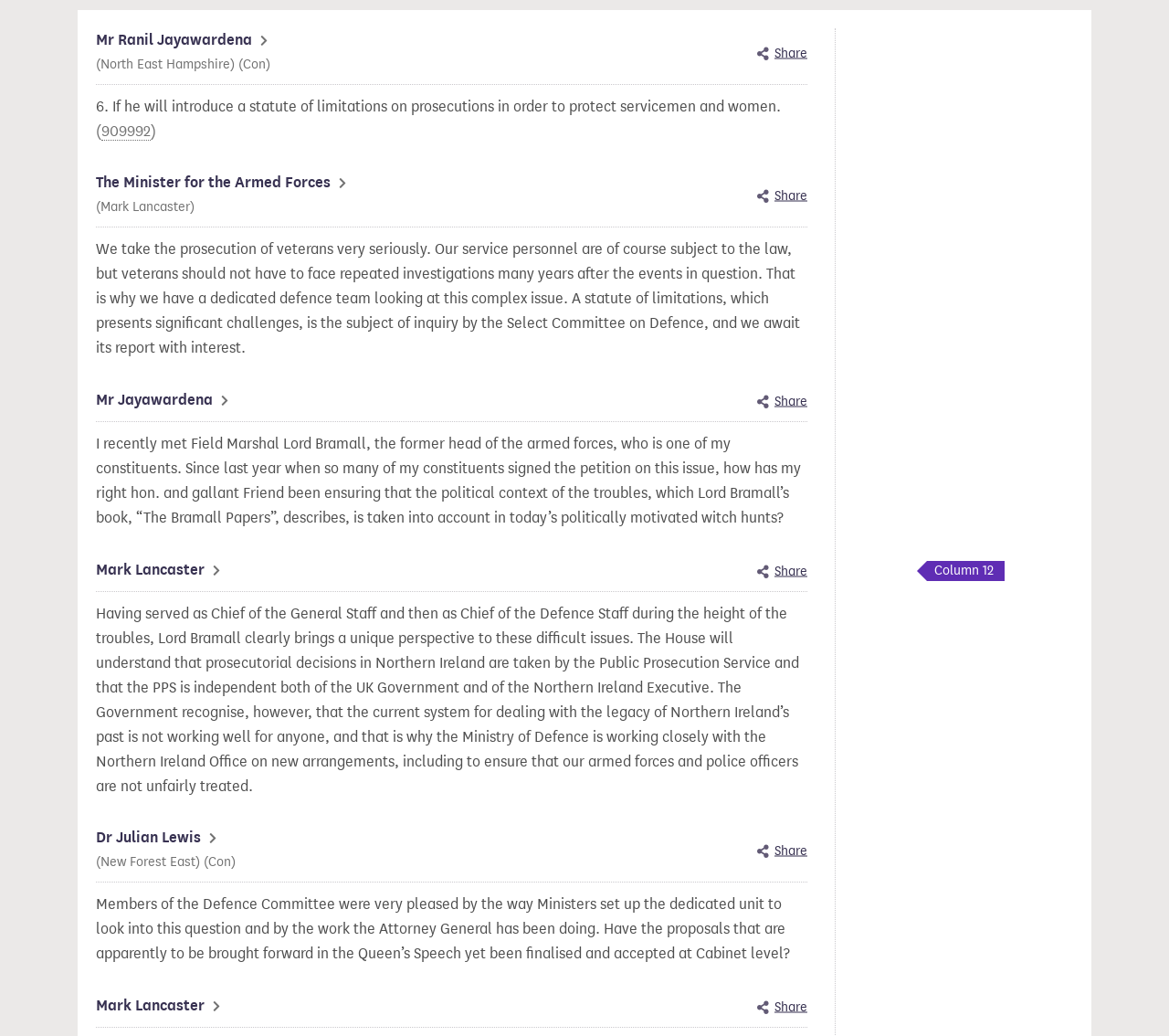Using the given description, provide the bounding box coordinates formatted as (top-left x, top-left y, bottom-right x, bottom-right y), with all values being floating point numbers between 0 and 1. Description: Mark Lancaster

[0.082, 0.959, 0.188, 0.983]